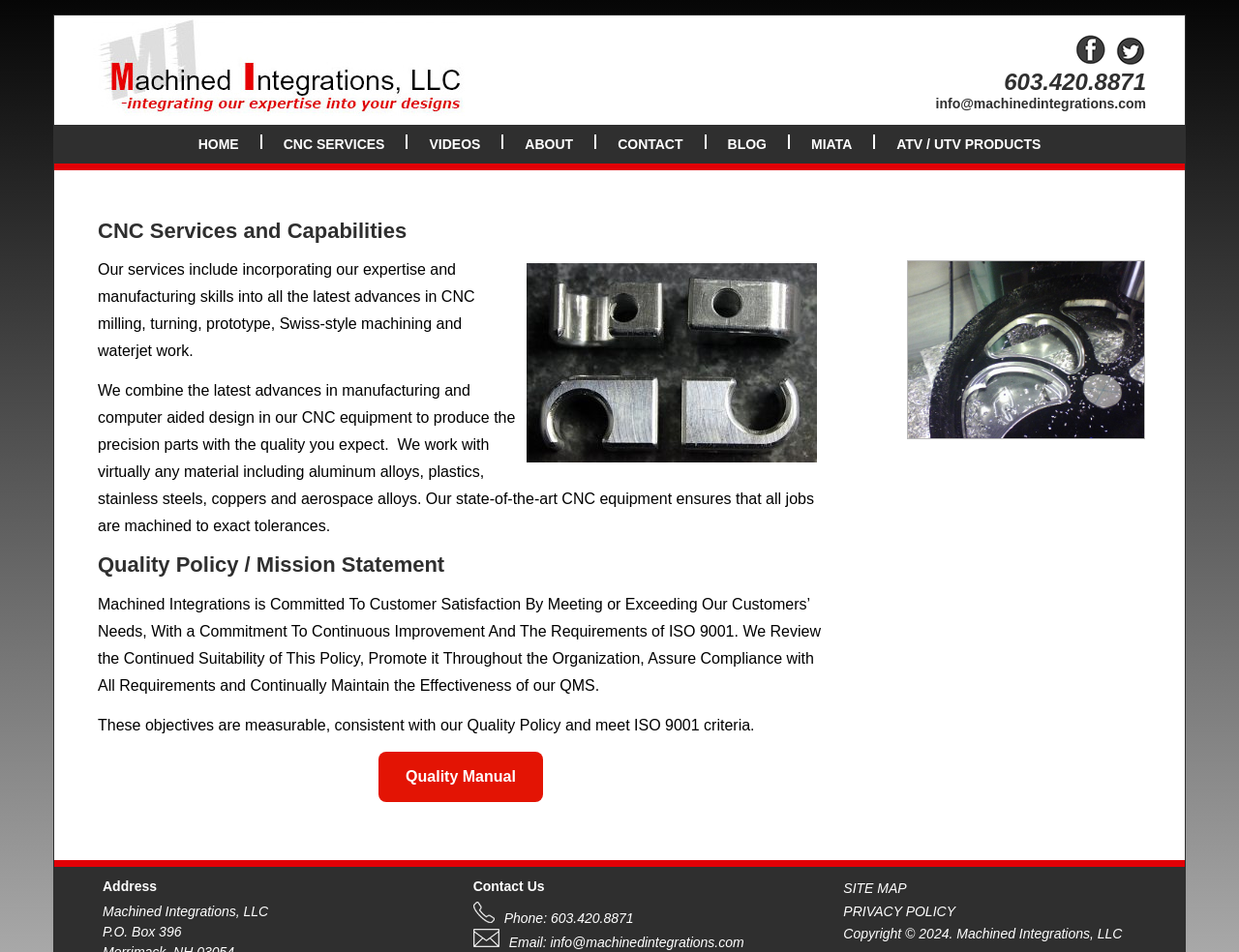Give a concise answer of one word or phrase to the question: 
What is the phone number on the top right?

603.420.8871